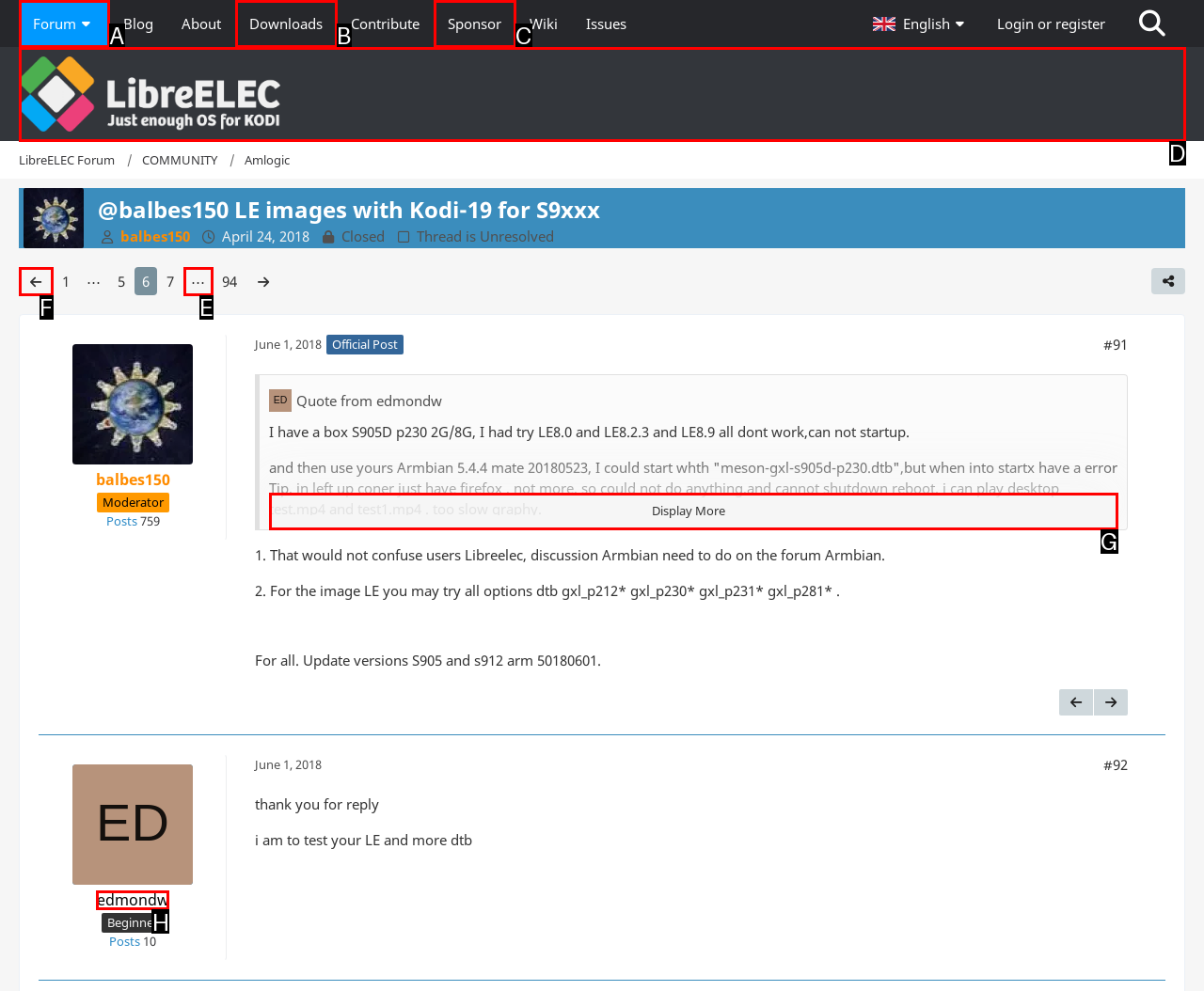Tell me which one HTML element you should click to complete the following task: Go to the previous page
Answer with the option's letter from the given choices directly.

F